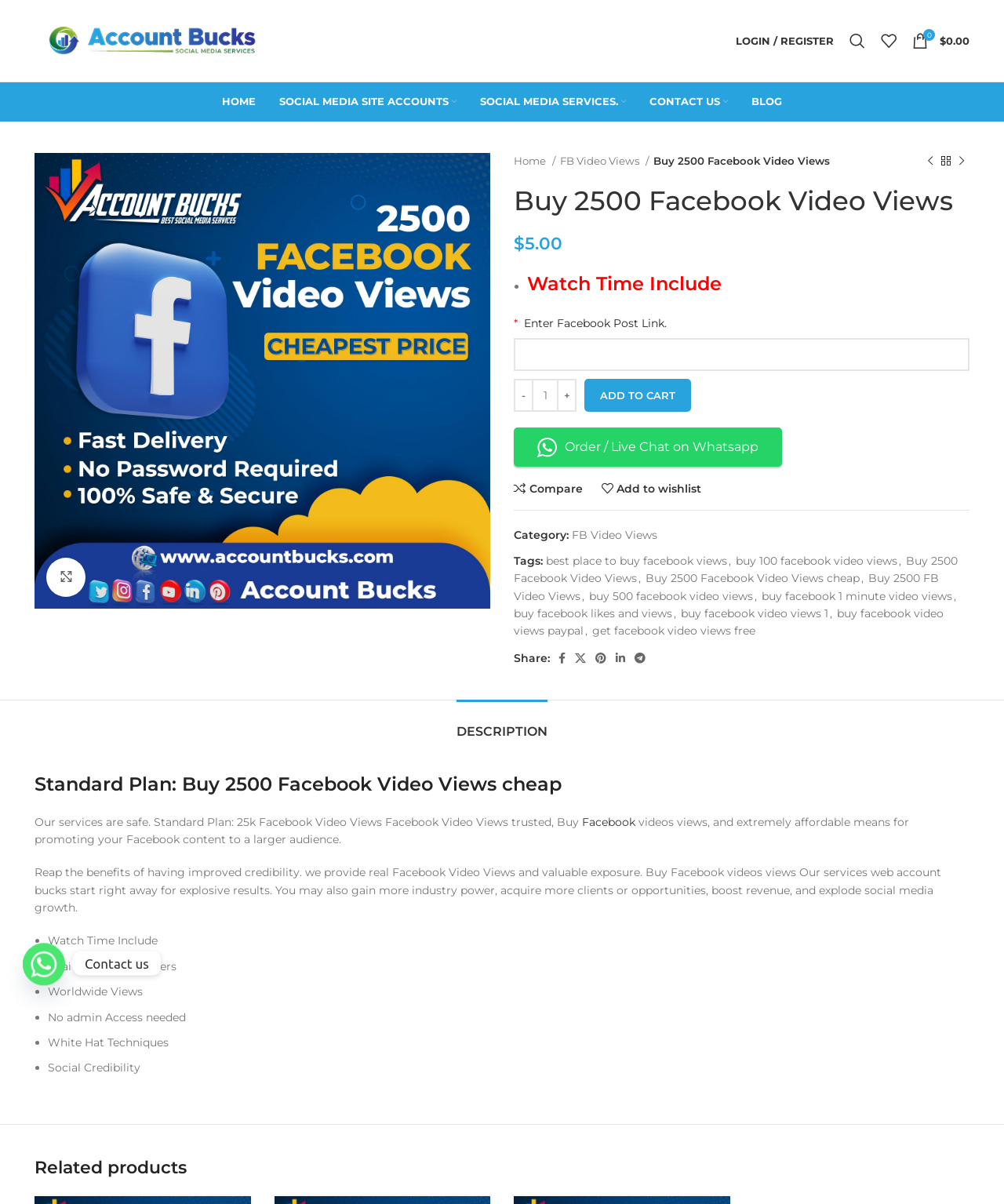Please specify the bounding box coordinates of the clickable region to carry out the following instruction: "Buy 2500 Facebook Video Views". The coordinates should be four float numbers between 0 and 1, in the format [left, top, right, bottom].

[0.034, 0.31, 0.488, 0.321]